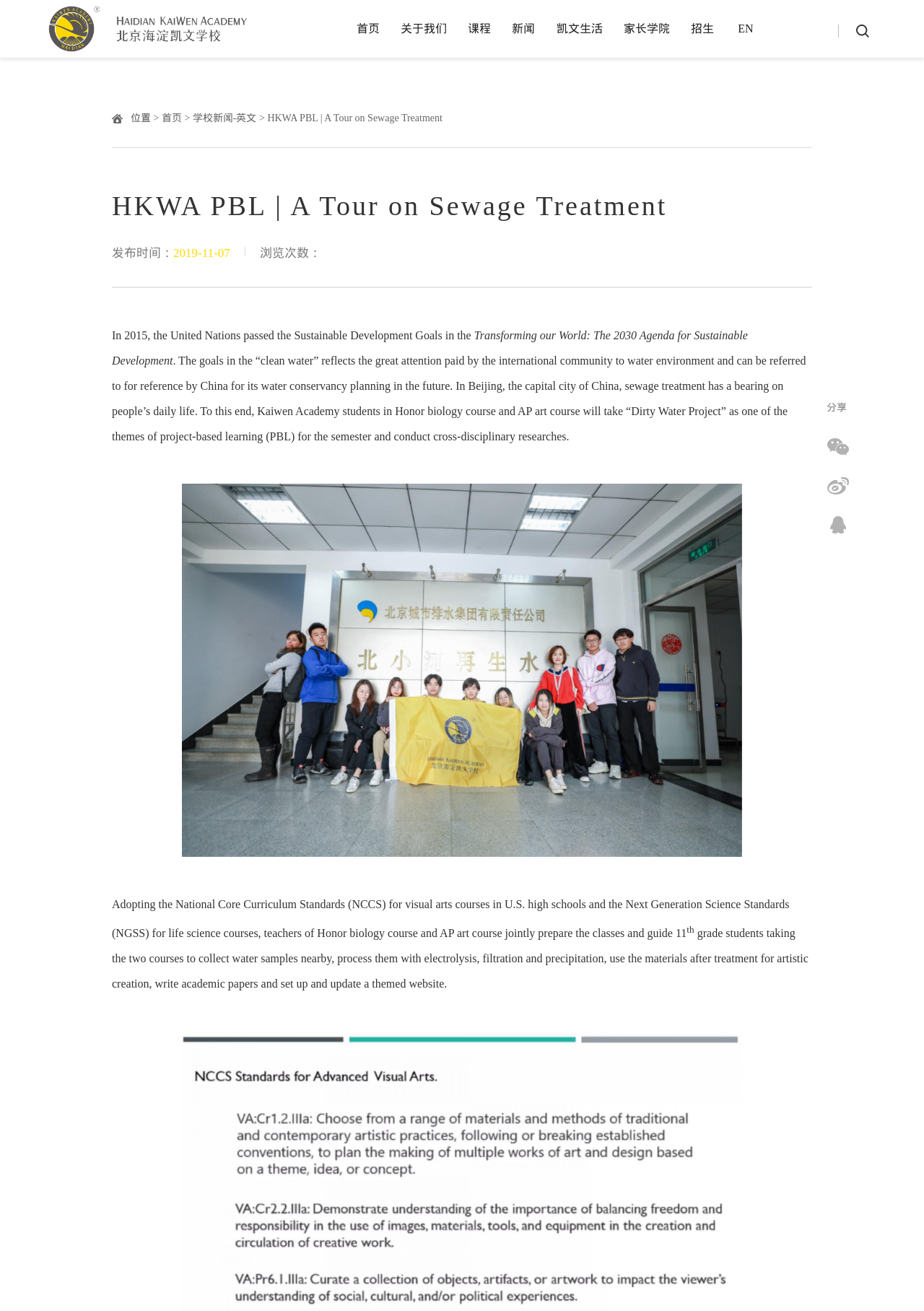Identify the bounding box coordinates of the part that should be clicked to carry out this instruction: "Click the '关于我们' link".

[0.433, 0.0, 0.483, 0.044]